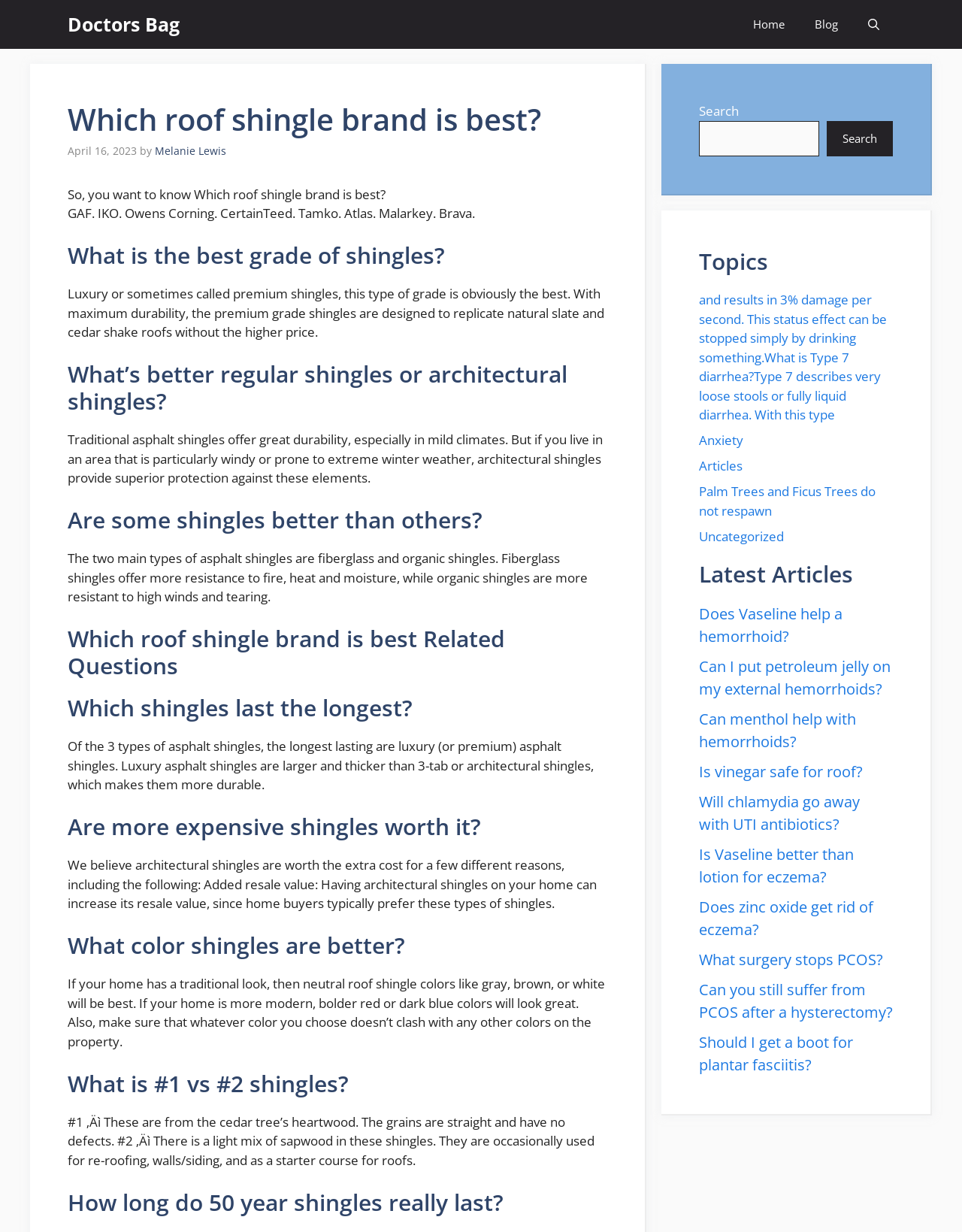Determine the bounding box for the UI element that matches this description: "parent_node: Search name="s"".

[0.727, 0.098, 0.852, 0.127]